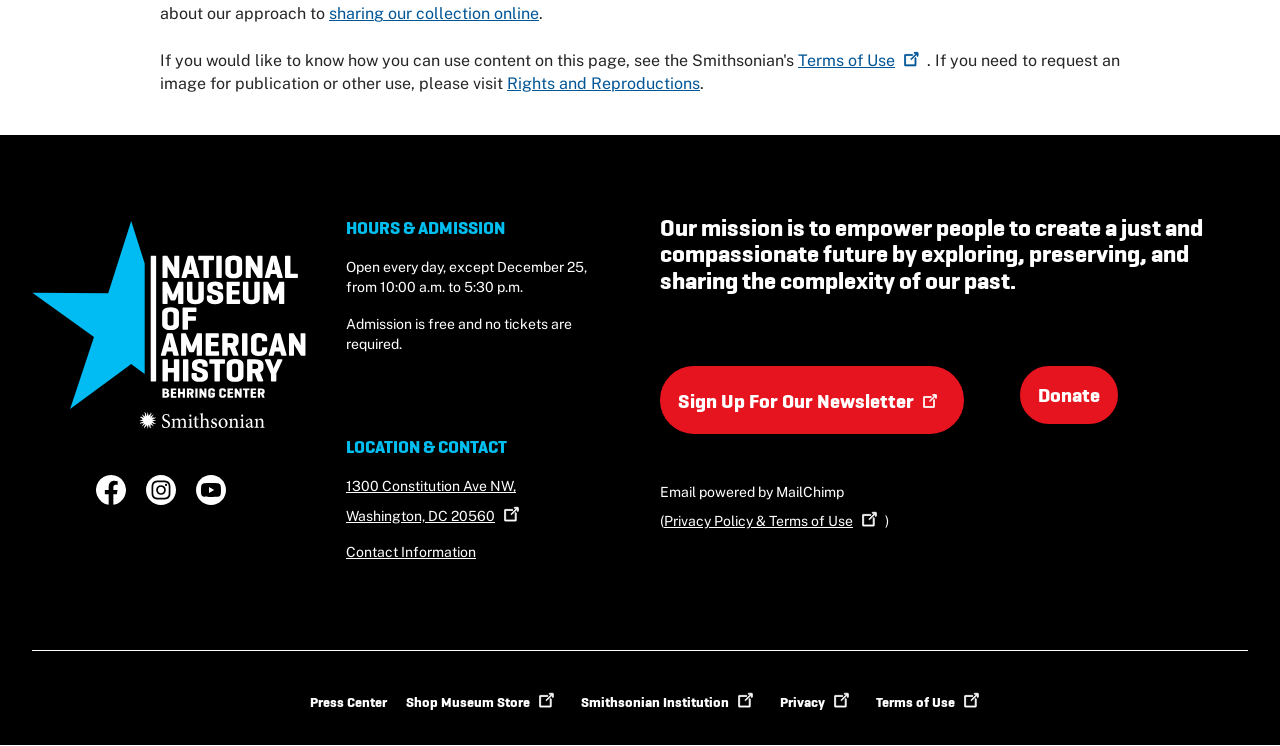Identify the bounding box for the described UI element. Provide the coordinates in (top-left x, top-left y, bottom-right x, bottom-right y) format with values ranging from 0 to 1: Rights and Reproductions

[0.396, 0.099, 0.547, 0.124]